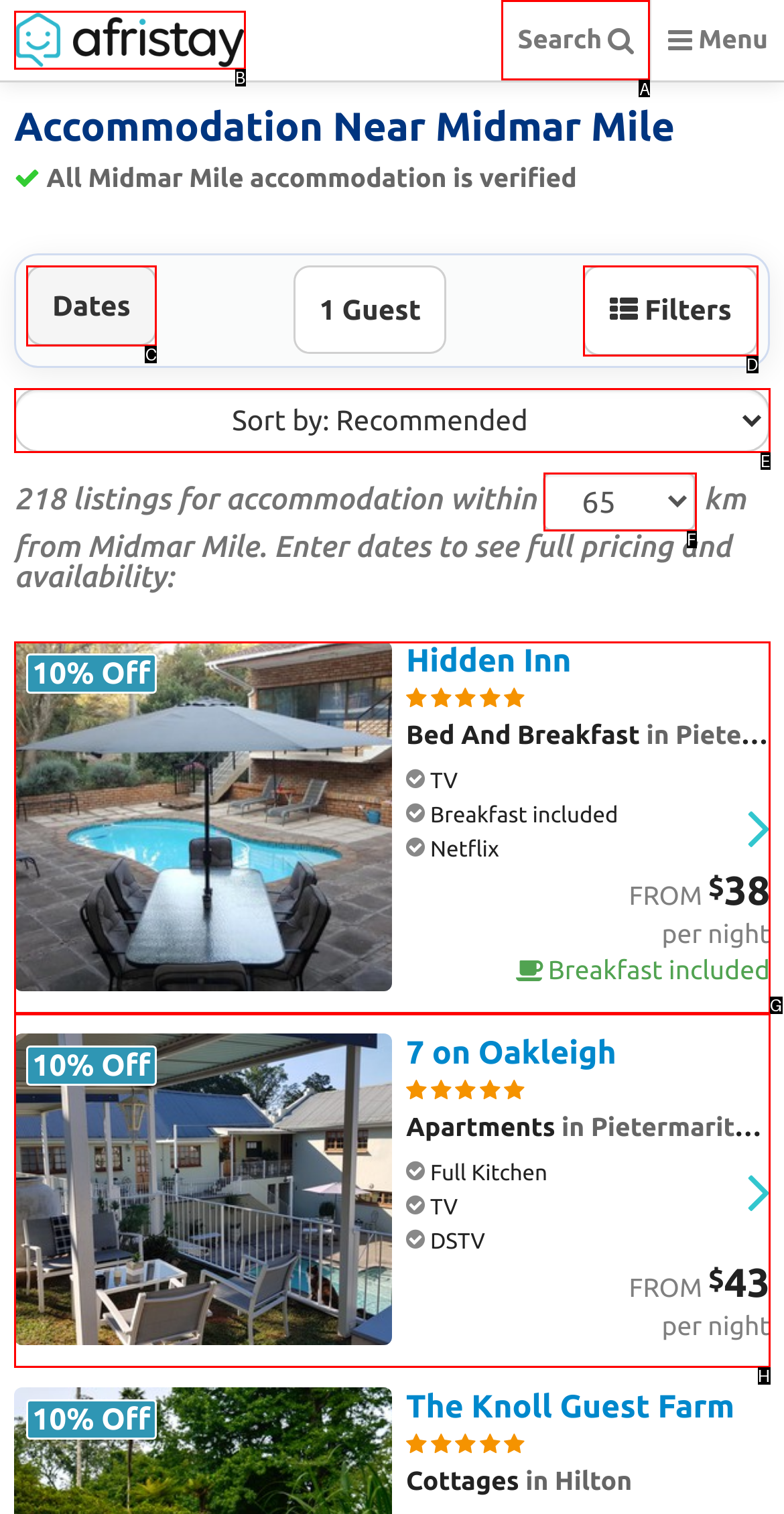Which HTML element should be clicked to complete the following task: Search for accommodation?
Answer with the letter corresponding to the correct choice.

A